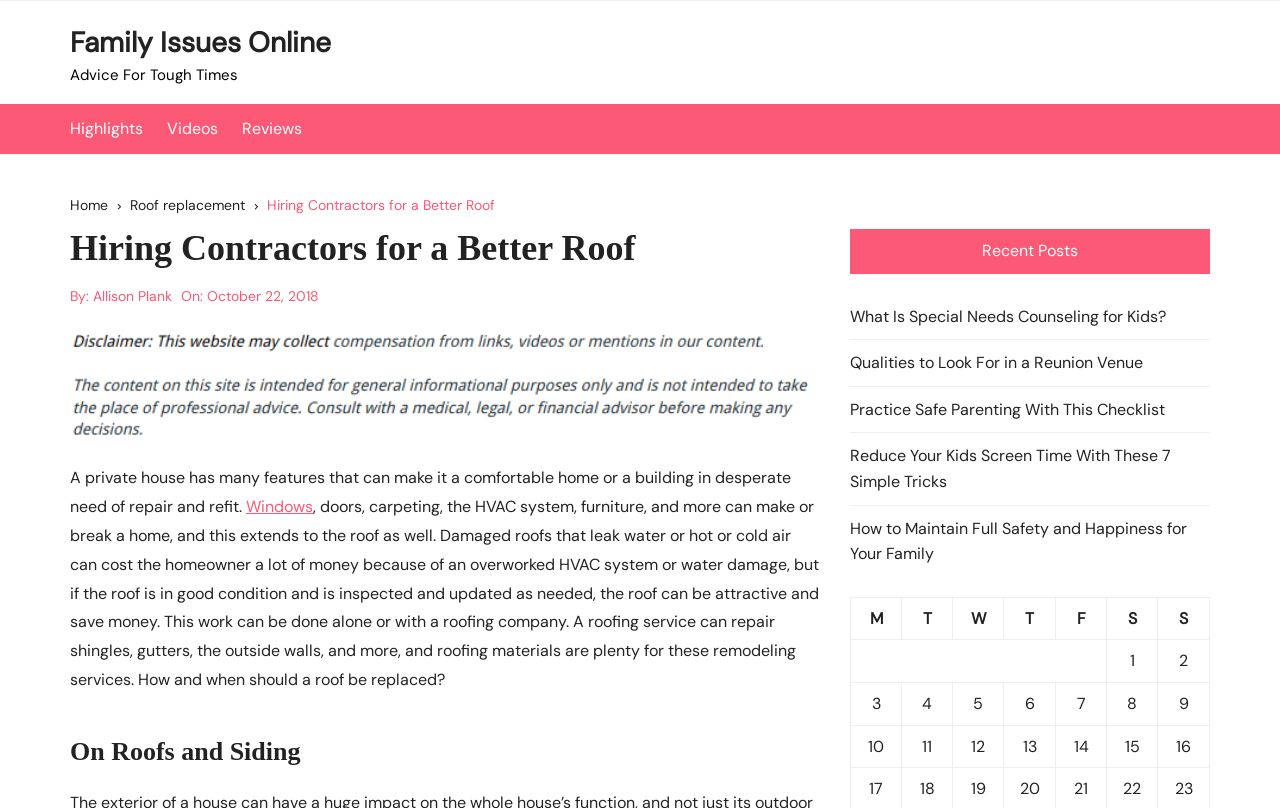Determine the main heading text of the webpage.

Hiring Contractors for a Better Roof